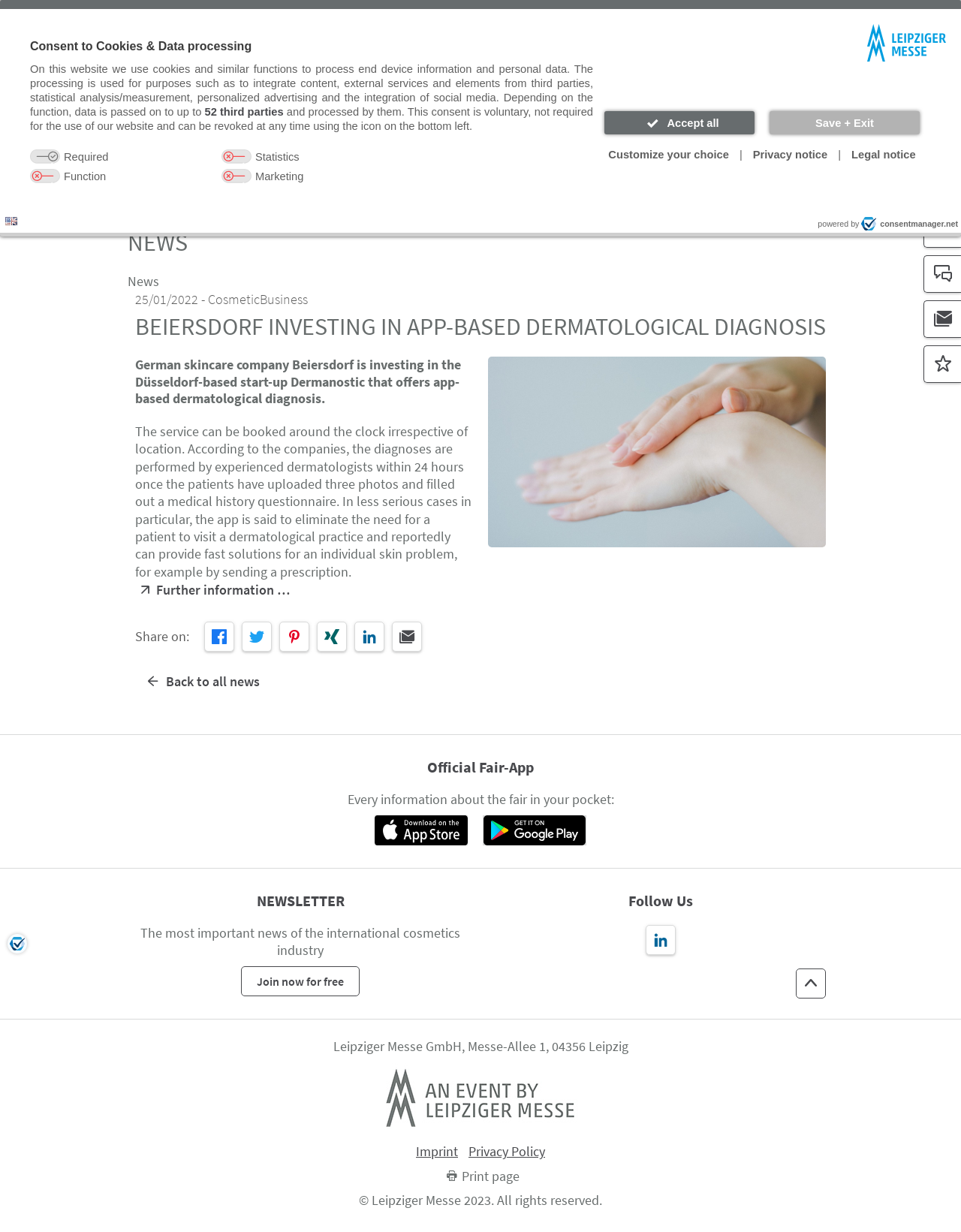What is the language of the website currently set to?
Based on the image, answer the question with as much detail as possible.

The language of the website is currently set to English, as indicated by the 'Language: en' button in the top-left corner of the page.